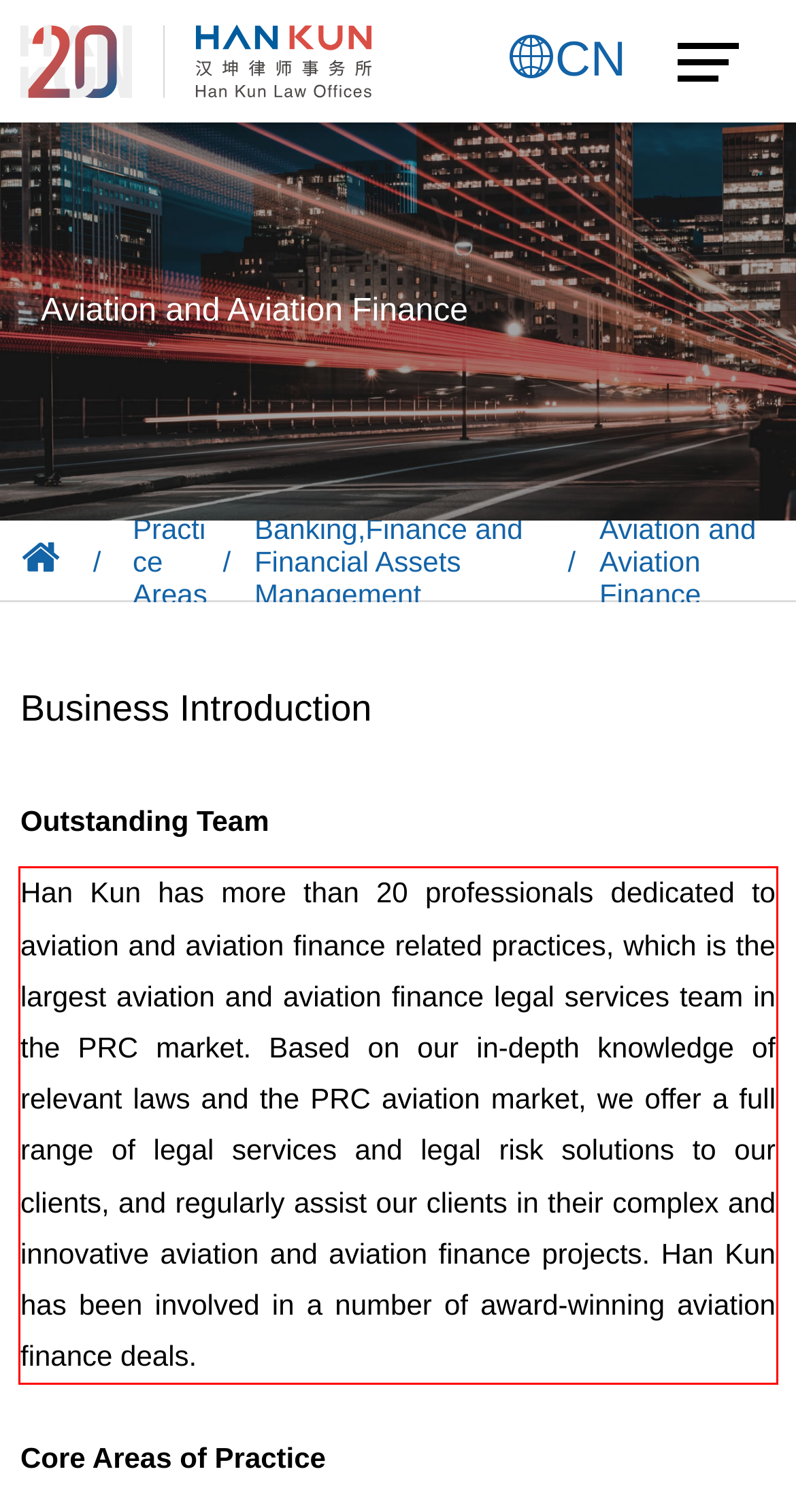Given a webpage screenshot, identify the text inside the red bounding box using OCR and extract it.

Han Kun has more than 20 professionals dedicated to aviation and aviation finance related practices, which is the largest aviation and aviation finance legal services team in the PRC market. Based on our in-depth knowledge of relevant laws and the PRC aviation market, we offer a full range of legal services and legal risk solutions to our clients, and regularly assist our clients in their complex and innovative aviation and aviation finance projects. Han Kun has been involved in a number of award-winning aviation finance deals.